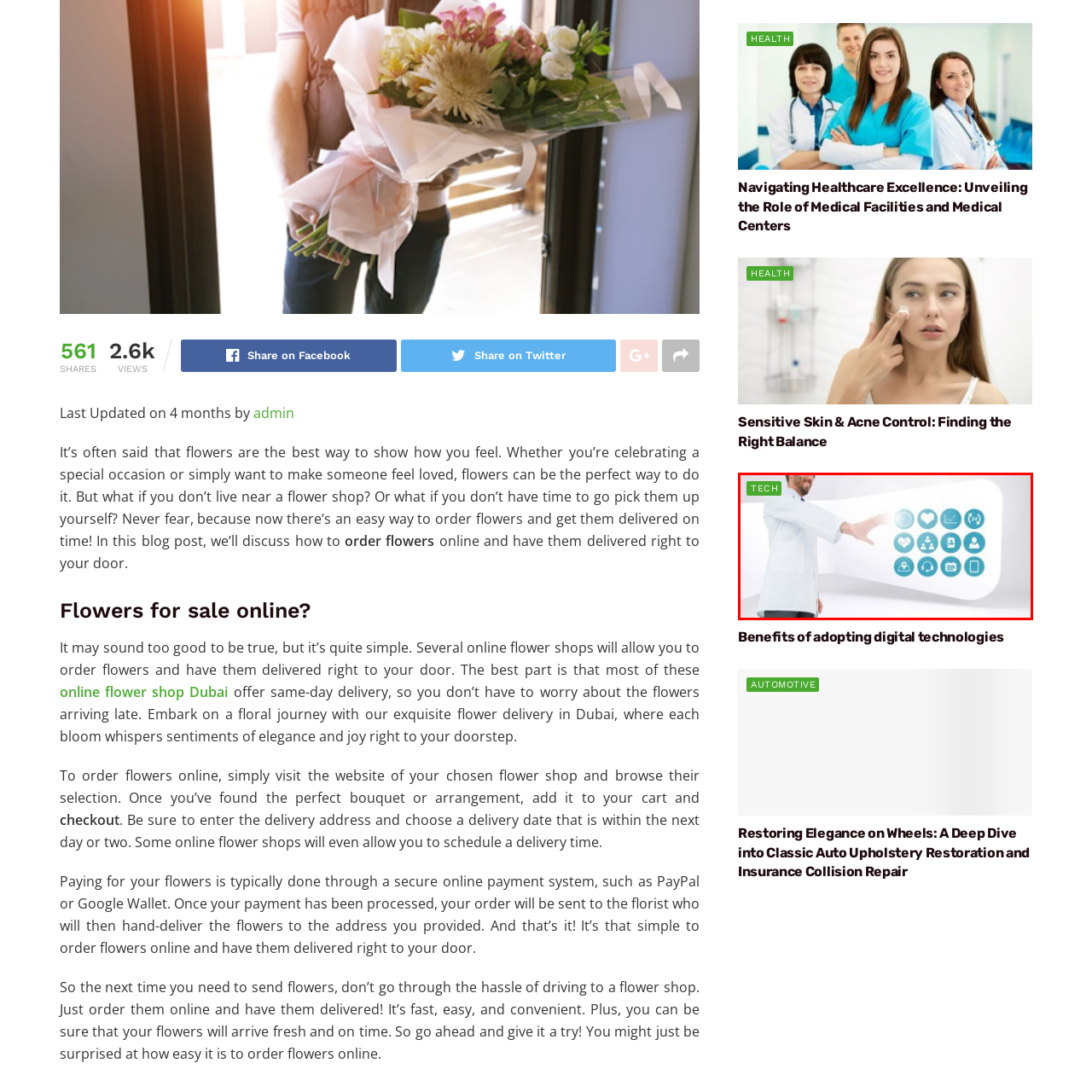What does the 'TECH' label represent?
Direct your attention to the image bordered by the red bounding box and answer the question in detail, referencing the image.

The 'TECH' label in the corner of the image represents the focus on technological advancement in the healthcare sector, highlighting the integration of digital technologies in modern medical practices.